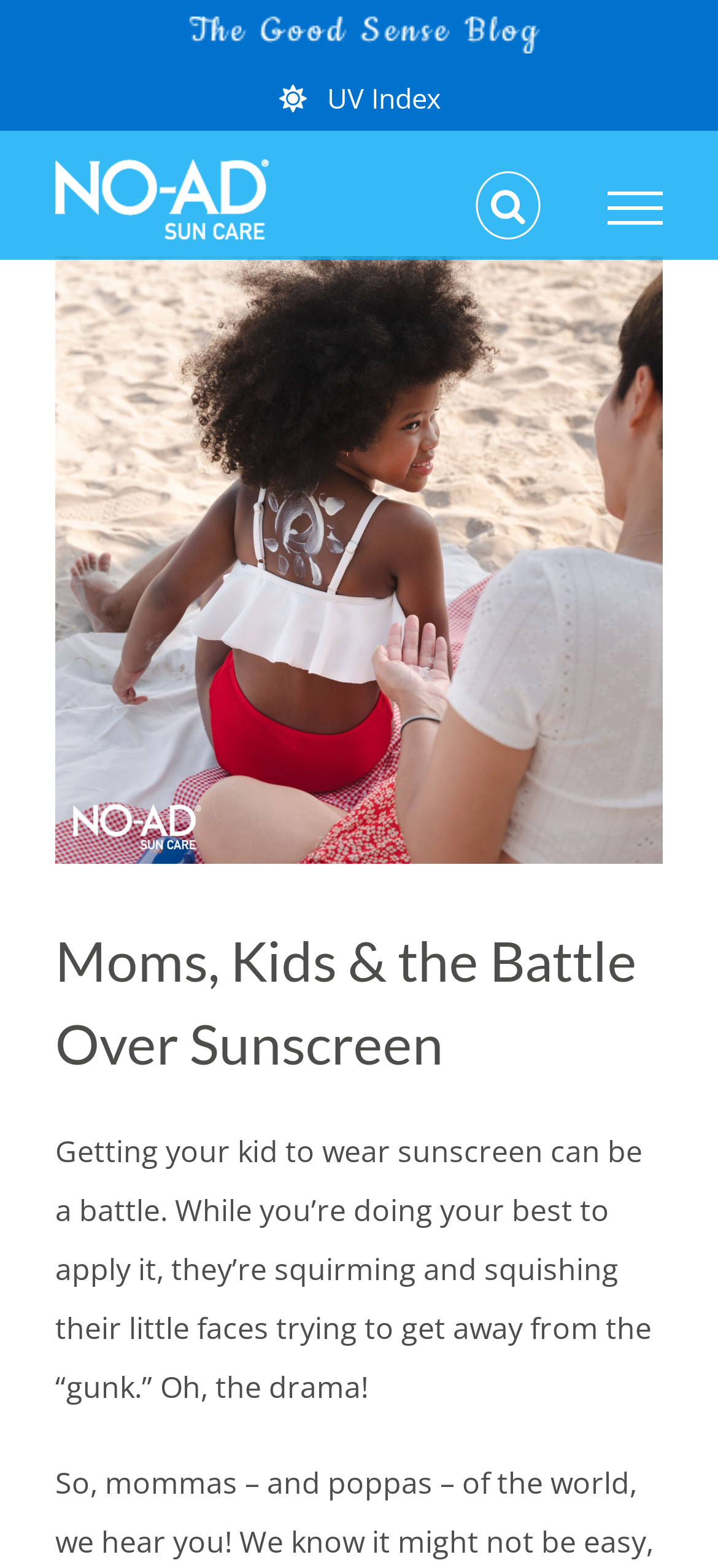Identify the bounding box coordinates for the UI element mentioned here: "View Larger Image". Provide the coordinates as four float values between 0 and 1, i.e., [left, top, right, bottom].

[0.077, 0.163, 0.923, 0.551]